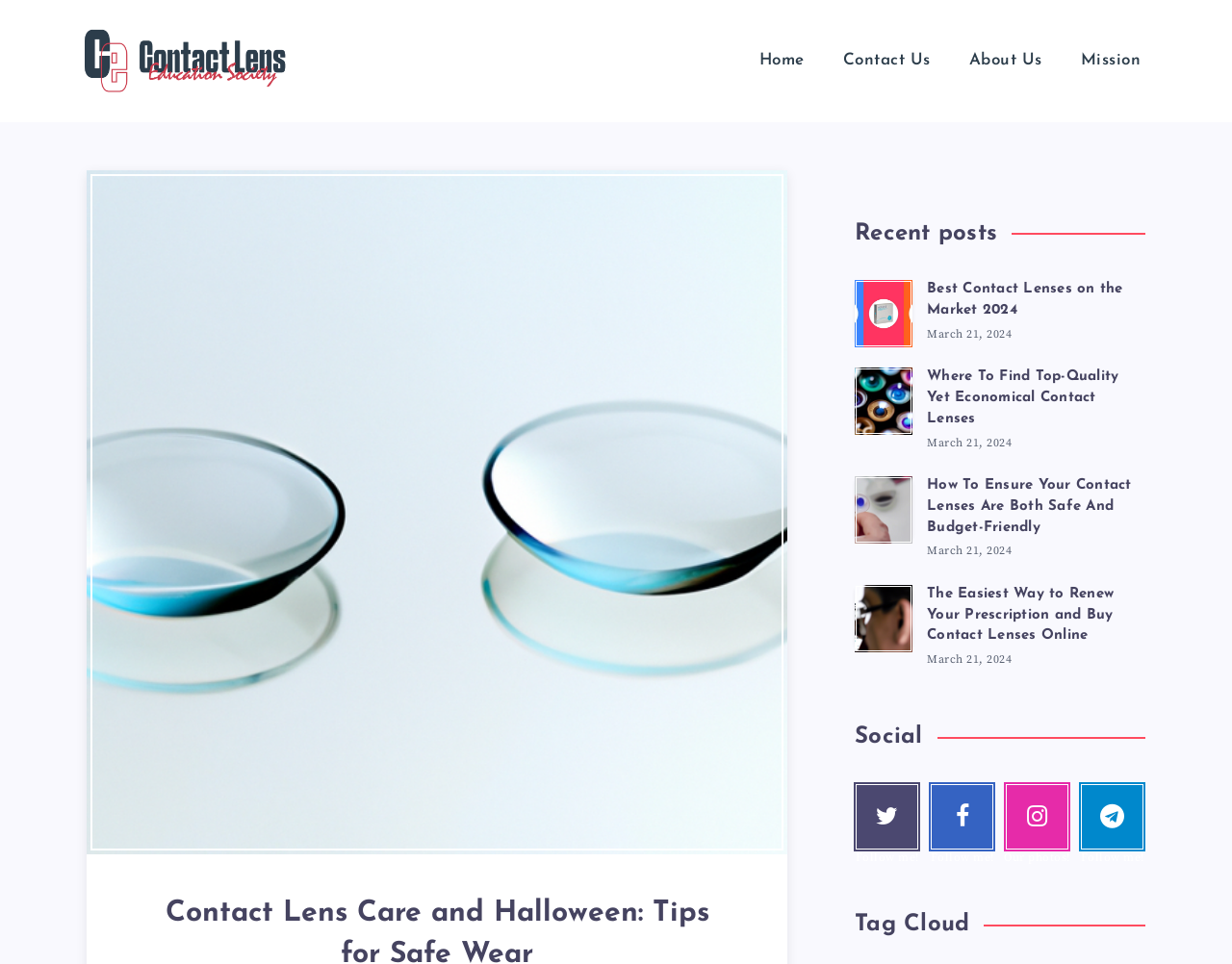Can you specify the bounding box coordinates for the region that should be clicked to fulfill this instruction: "Click on the 'About Us' link".

[0.771, 0.04, 0.861, 0.086]